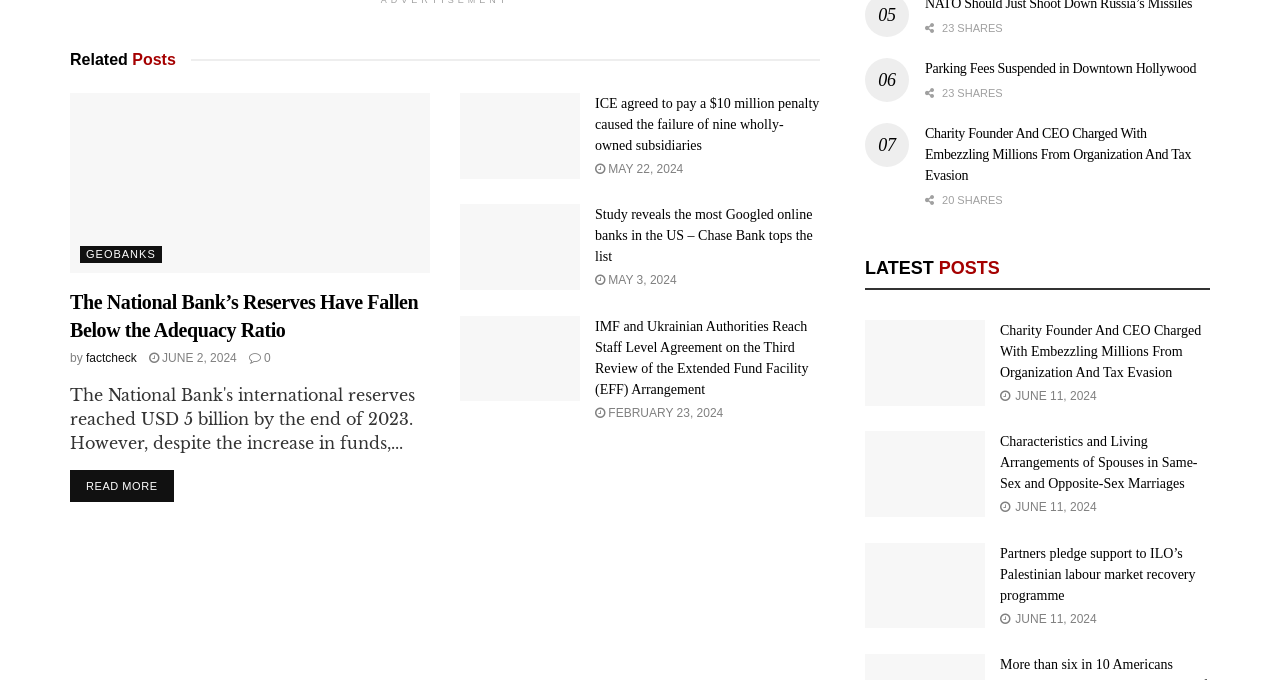Please specify the coordinates of the bounding box for the element that should be clicked to carry out this instruction: "Check out 'Chase Bank Takes Top Spot Among National Banks for Fifth Consecutive Year'". The coordinates must be four float numbers between 0 and 1, formatted as [left, top, right, bottom].

[0.359, 0.301, 0.453, 0.427]